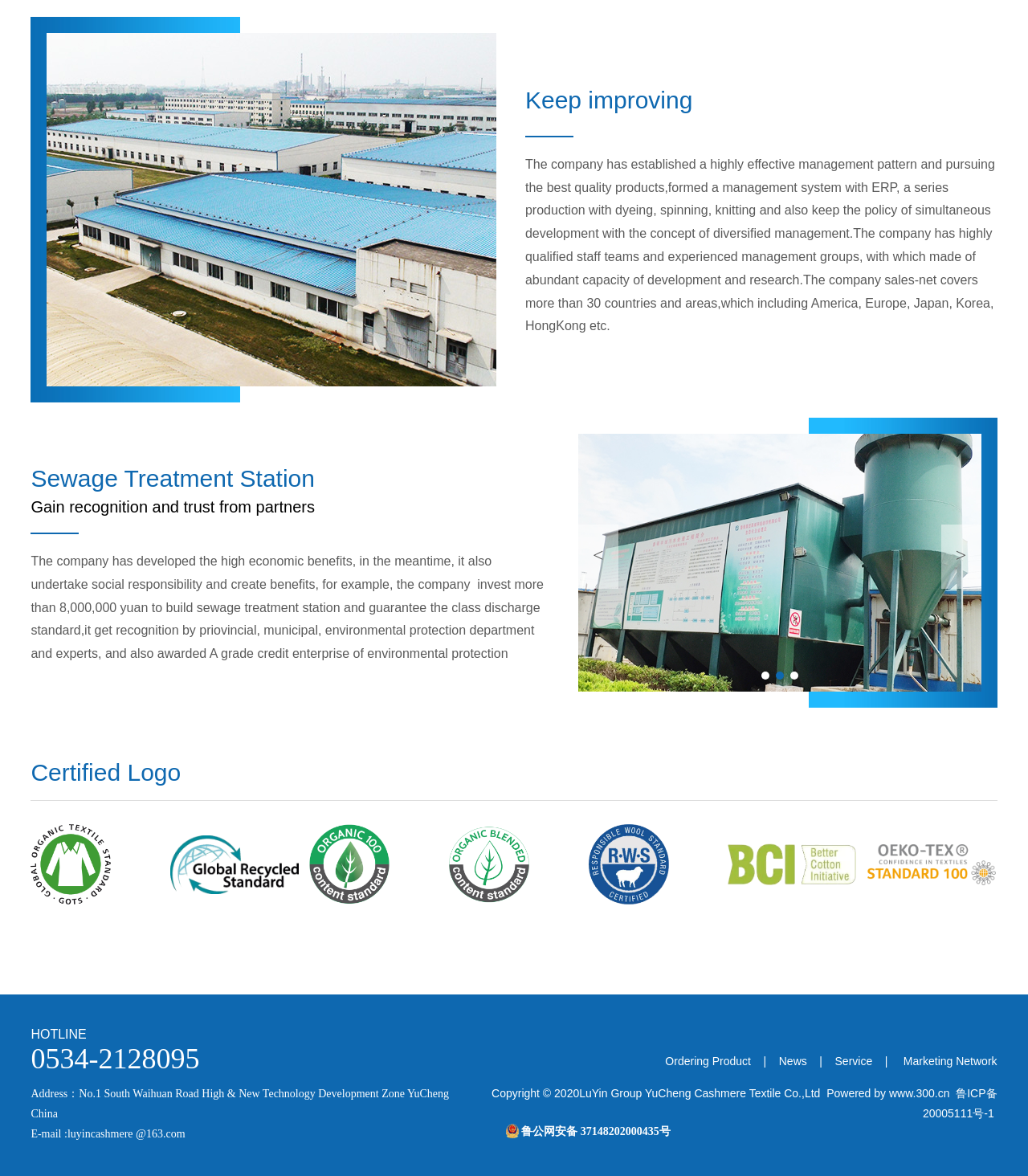How many countries does the company's sales network cover?
Make sure to answer the question with a detailed and comprehensive explanation.

The company's sales network covers more than 30 countries and areas, including America, Europe, Japan, Korea, HongKong, etc., as stated in the StaticText element with the text 'The company sales-net covers more than 30 countries and areas...'.